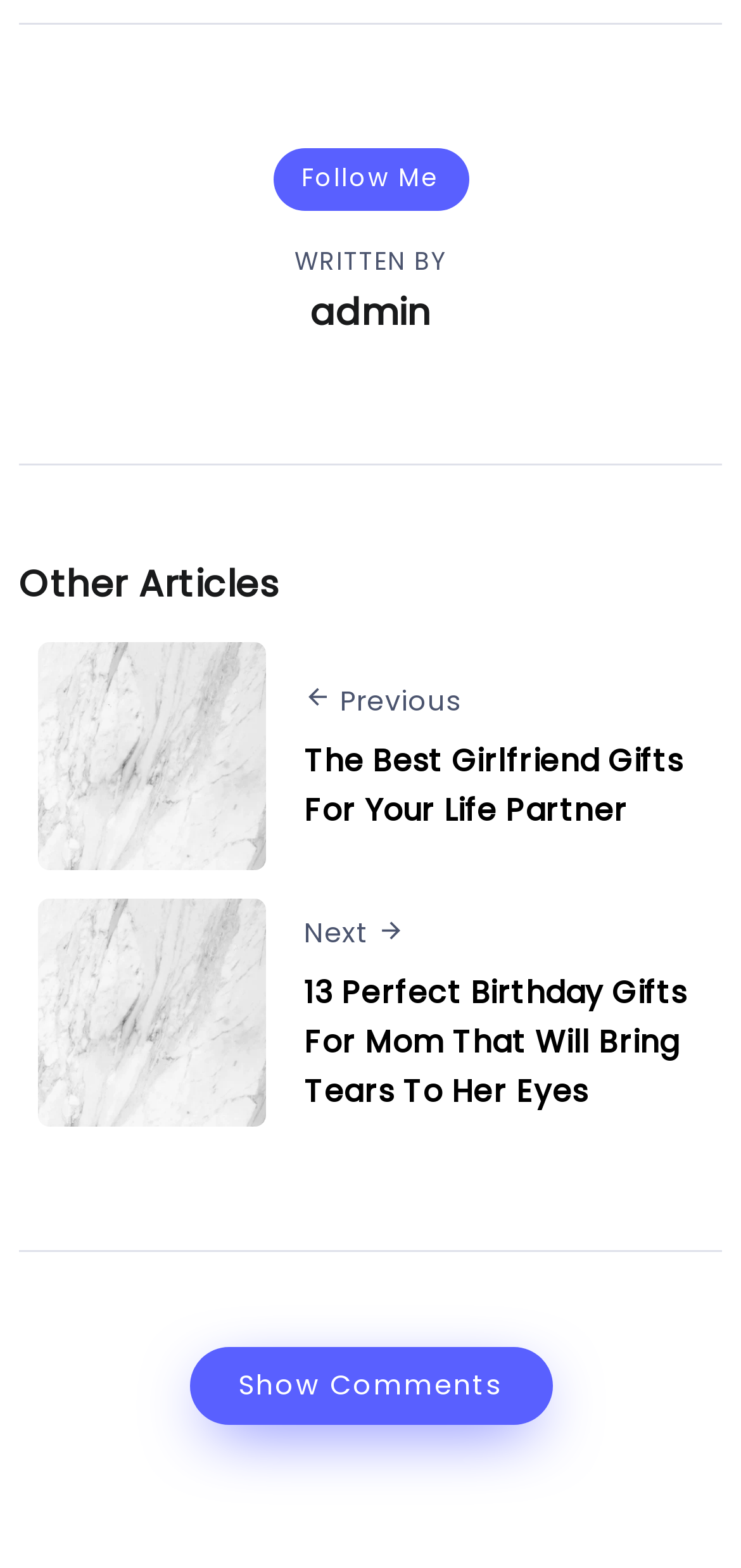What is the topic of the second article?
Answer with a single word or phrase by referring to the visual content.

The Best Girlfriend Gifts